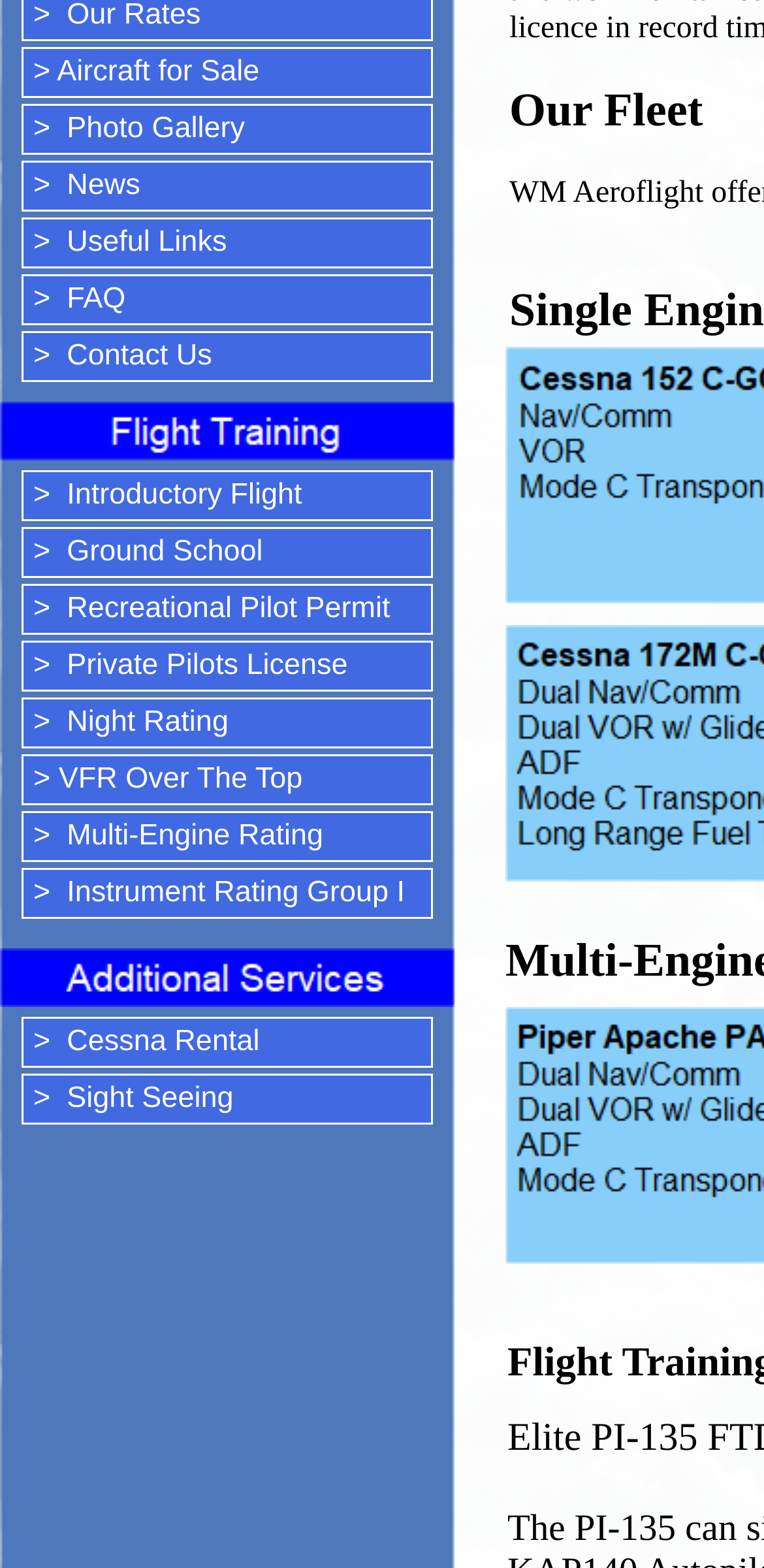Determine the bounding box coordinates for the HTML element described here: "> FAQ".

[0.028, 0.175, 0.567, 0.207]